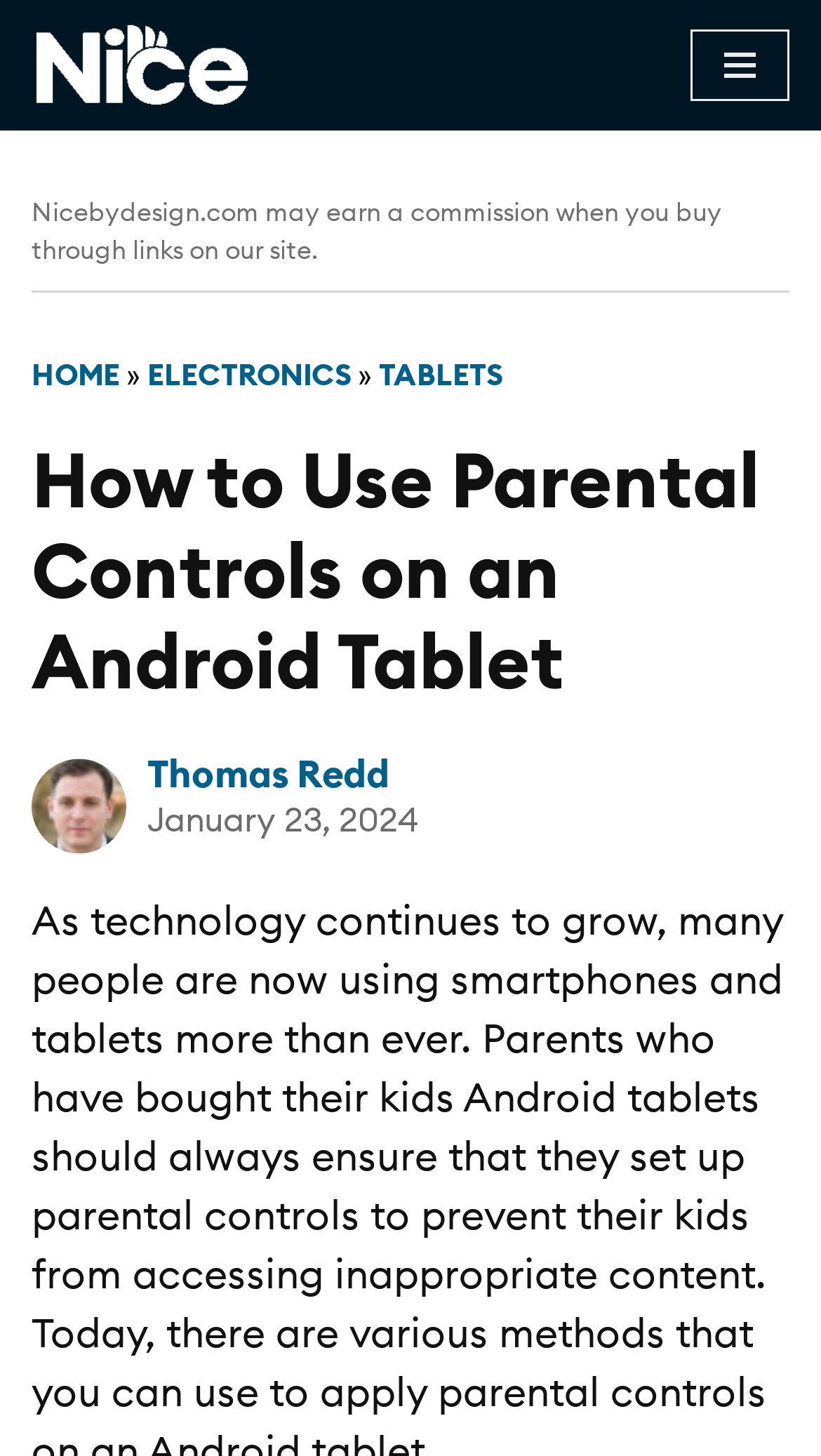What is the name of the website?
Please provide a single word or phrase answer based on the image.

Nice, Inc.